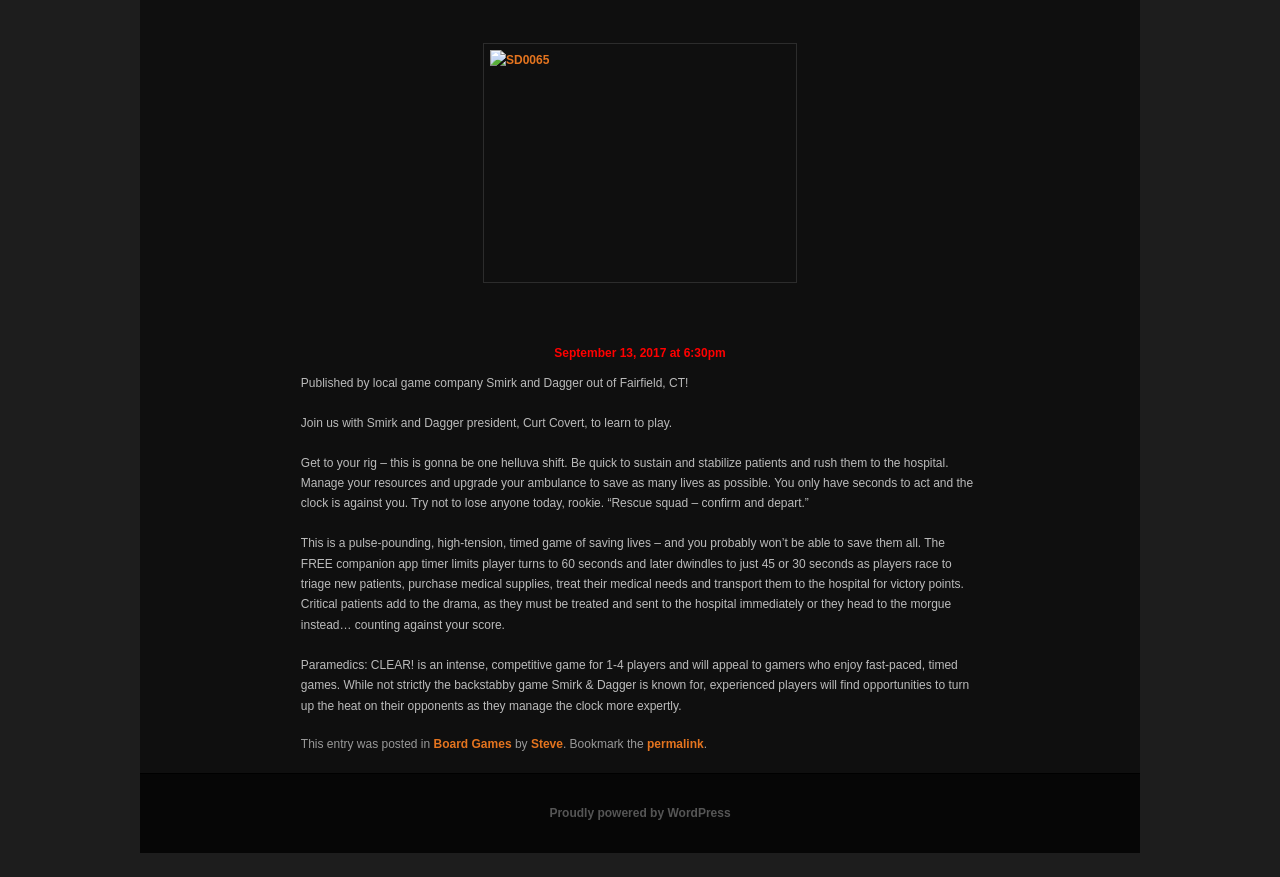Identify the bounding box of the UI element described as follows: "alt="SD0065"". Provide the coordinates as four float numbers in the range of 0 to 1 [left, top, right, bottom].

[0.235, 0.049, 0.765, 0.323]